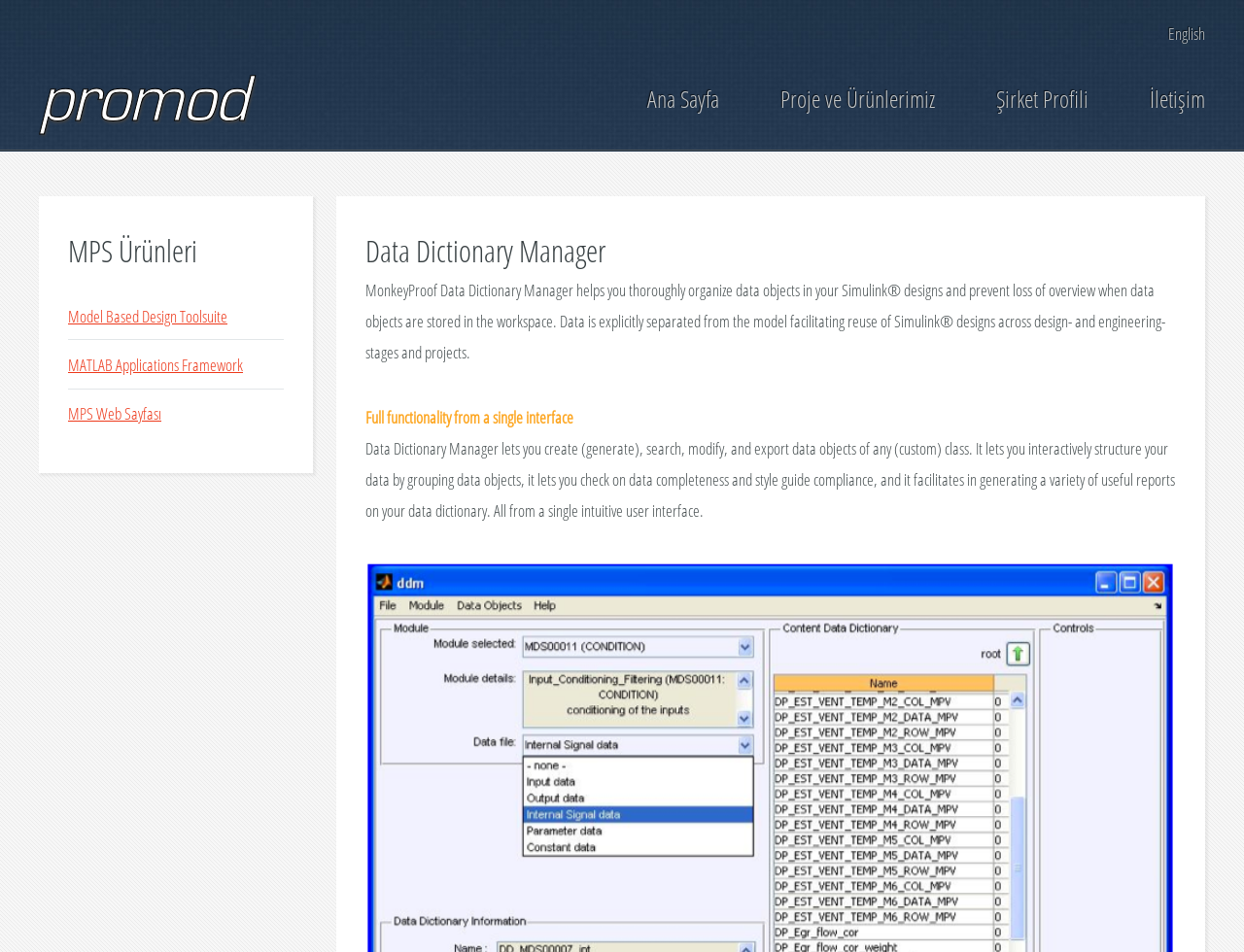Offer a detailed explanation of the webpage layout and contents.

The webpage is titled "Data Dictionary Manager" and appears to be a product description page. At the top, there is a heading "promod" with a link to the same name. Below it, there are five links in a row, including "Ana Sayfa", "Proje ve Ürünlerimiz", "Şirket Profili", "İletişim", and "English", which seem to be navigation links.

On the left side, there is a header section with a heading "MPS Ürünleri" and three links underneath, including "Model Based Design Toolsuite", "MATLAB Applications Framework", and "MPS Web Sayfası". These links are likely related to the product or its features.

The main content of the page is divided into three sections. The first section has a heading "Data Dictionary Manager" and a paragraph of text that describes the product's functionality, including organizing data objects, preventing loss of overview, and facilitating reuse of Simulink designs.

The second section has a heading "Full functionality from a single interface" and a longer paragraph of text that explains the product's features in more detail, including creating, searching, modifying, and exporting data objects, structuring data, checking data completeness, and generating reports.